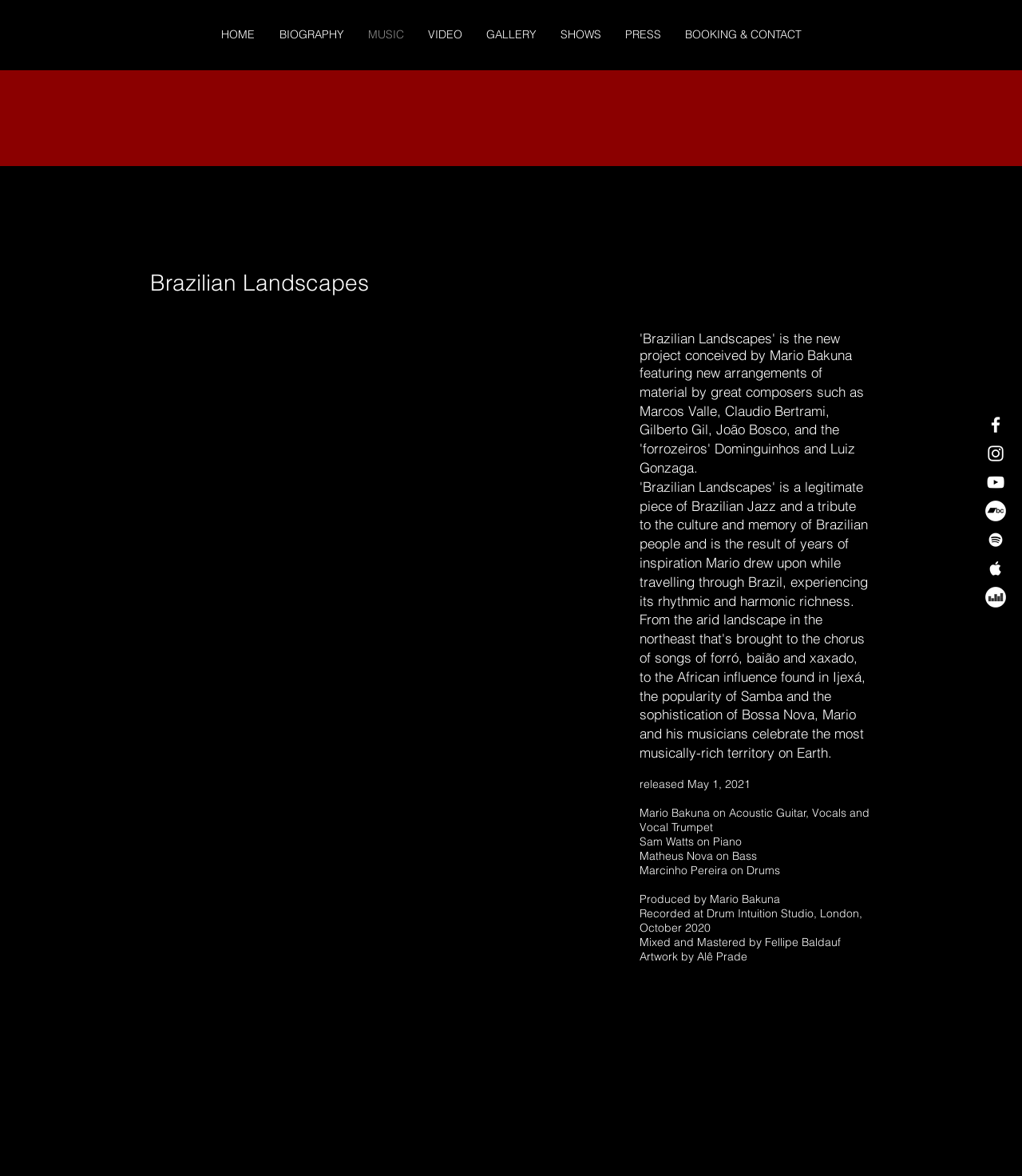Pinpoint the bounding box coordinates of the clickable area needed to execute the instruction: "Click on Facebook Icon". The coordinates should be specified as four float numbers between 0 and 1, i.e., [left, top, right, bottom].

[0.964, 0.352, 0.984, 0.37]